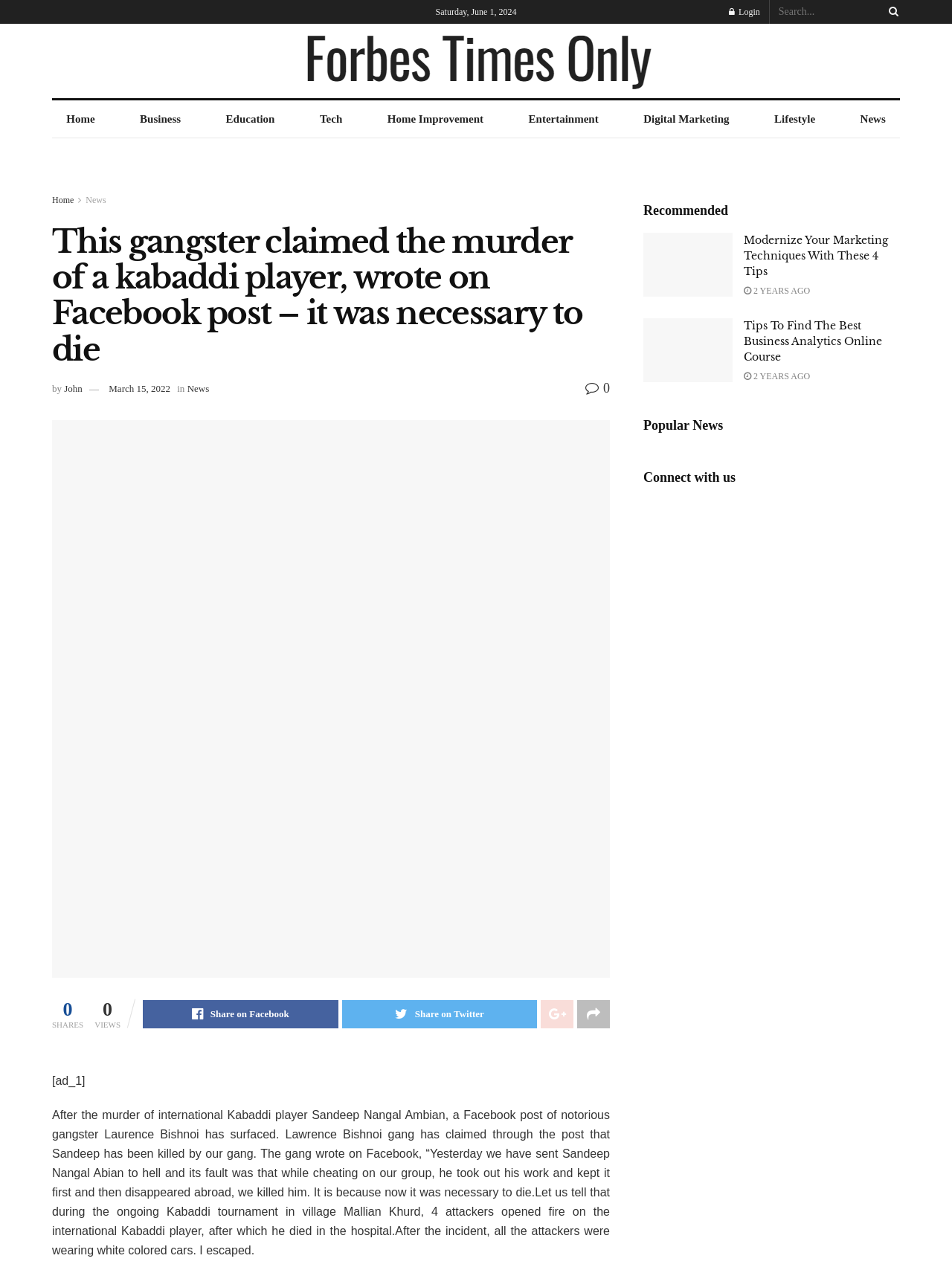Please identify the bounding box coordinates of the region to click in order to complete the task: "Share the article on Facebook". The coordinates must be four float numbers between 0 and 1, specified as [left, top, right, bottom].

[0.15, 0.788, 0.355, 0.81]